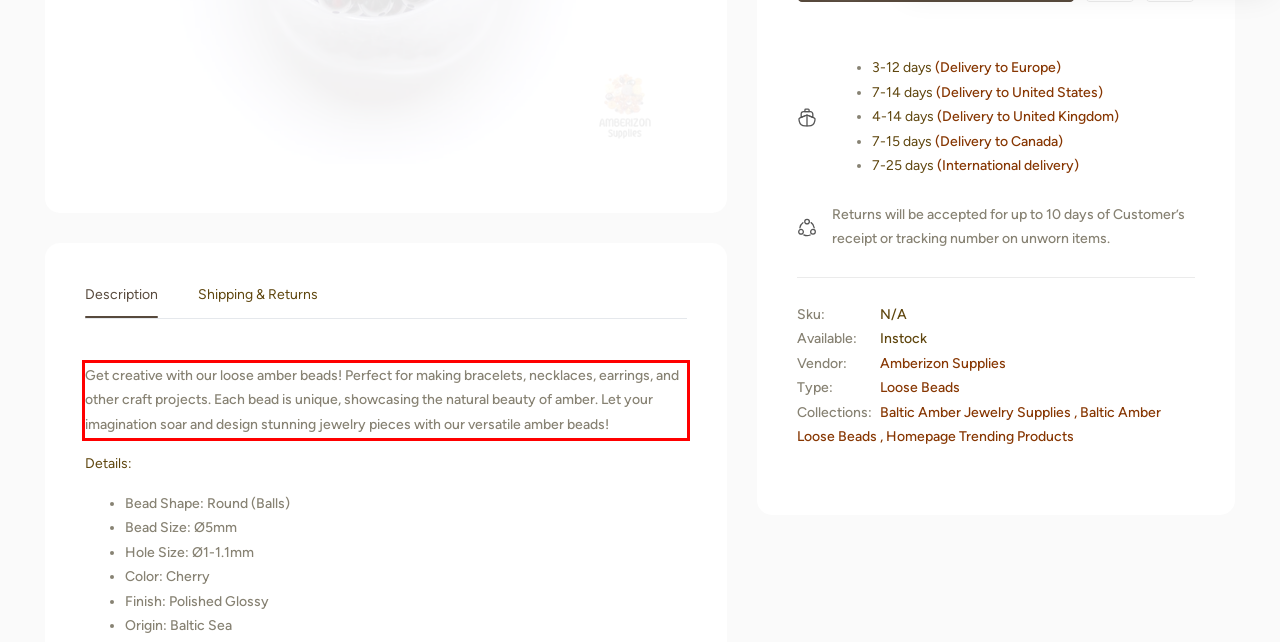Given a screenshot of a webpage containing a red bounding box, perform OCR on the text within this red bounding box and provide the text content.

Get creative with our loose amber beads! Perfect for making bracelets, necklaces, earrings, and other craft projects. Each bead is unique, showcasing the natural beauty of amber. Let your imagination soar and design stunning jewelry pieces with our versatile amber beads!